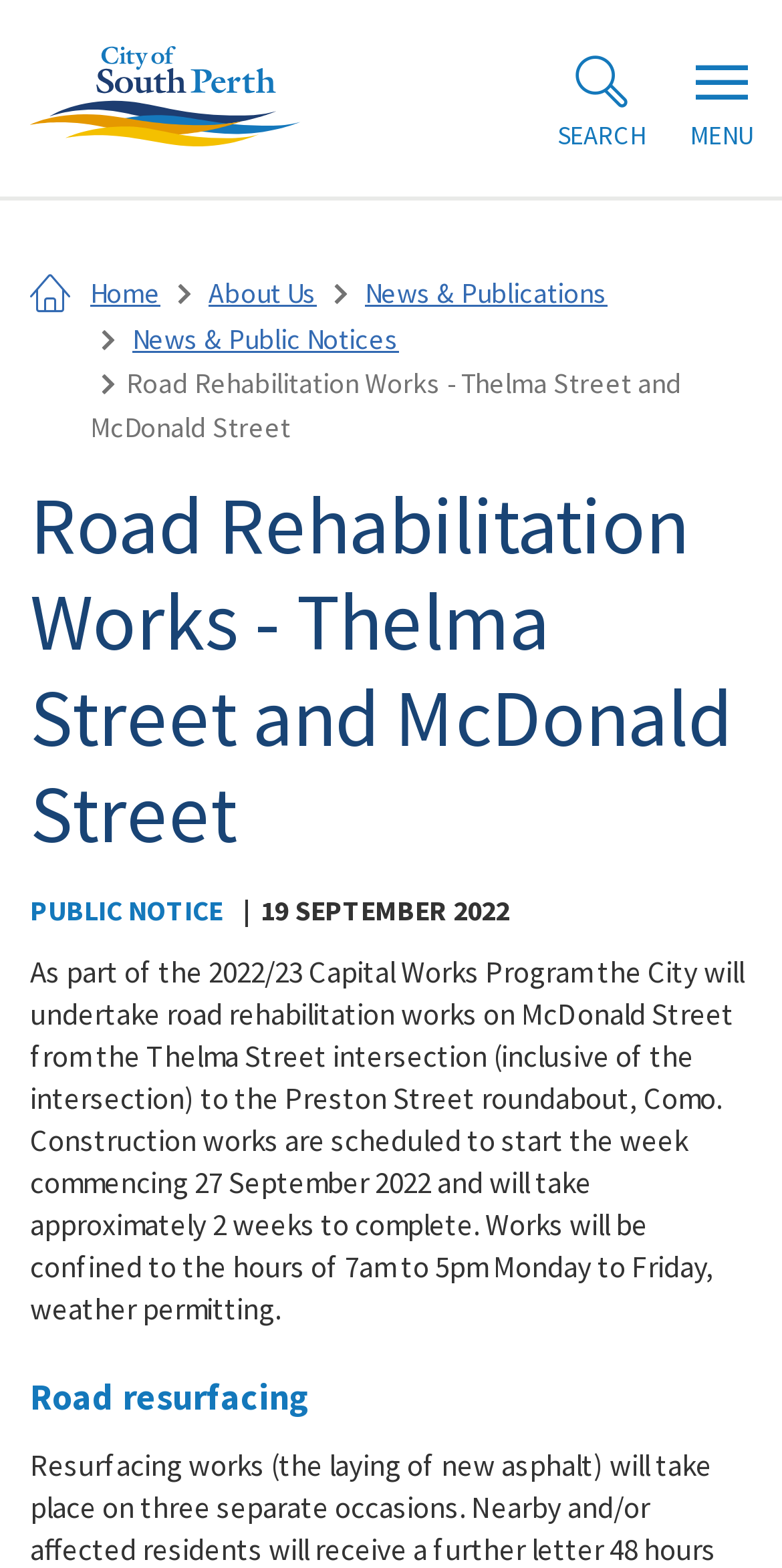Based on the element description: "alt="City of South Perth"", identify the UI element and provide its bounding box coordinates. Use four float numbers between 0 and 1, [left, top, right, bottom].

[0.021, 0.014, 0.5, 0.109]